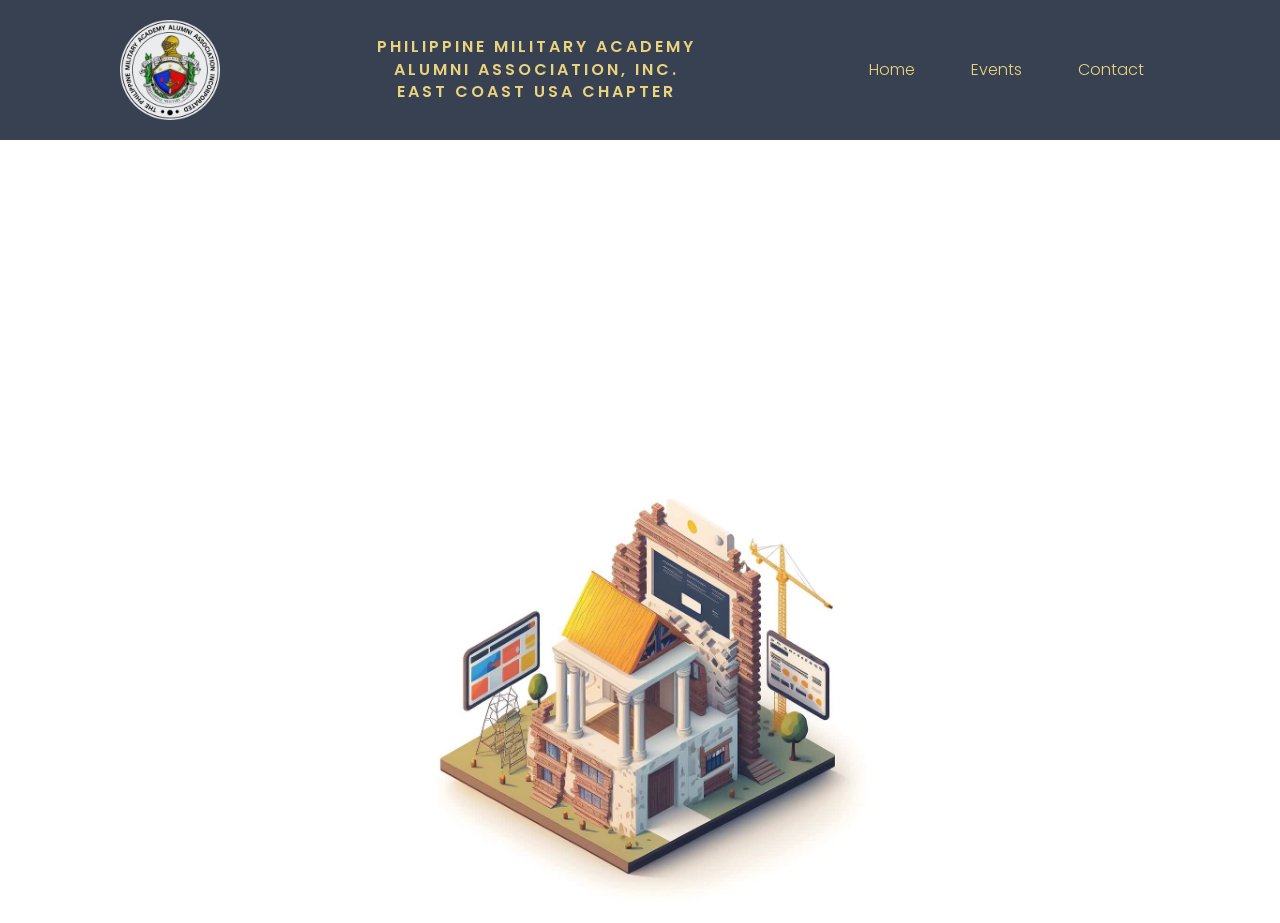Identify and provide the bounding box coordinates of the UI element described: "parent_node: PHILIPPINE MILITARY ACADEMY". The coordinates should be formatted as [left, top, right, bottom], with each number being a float between 0 and 1.

[0.094, 0.022, 0.172, 0.13]